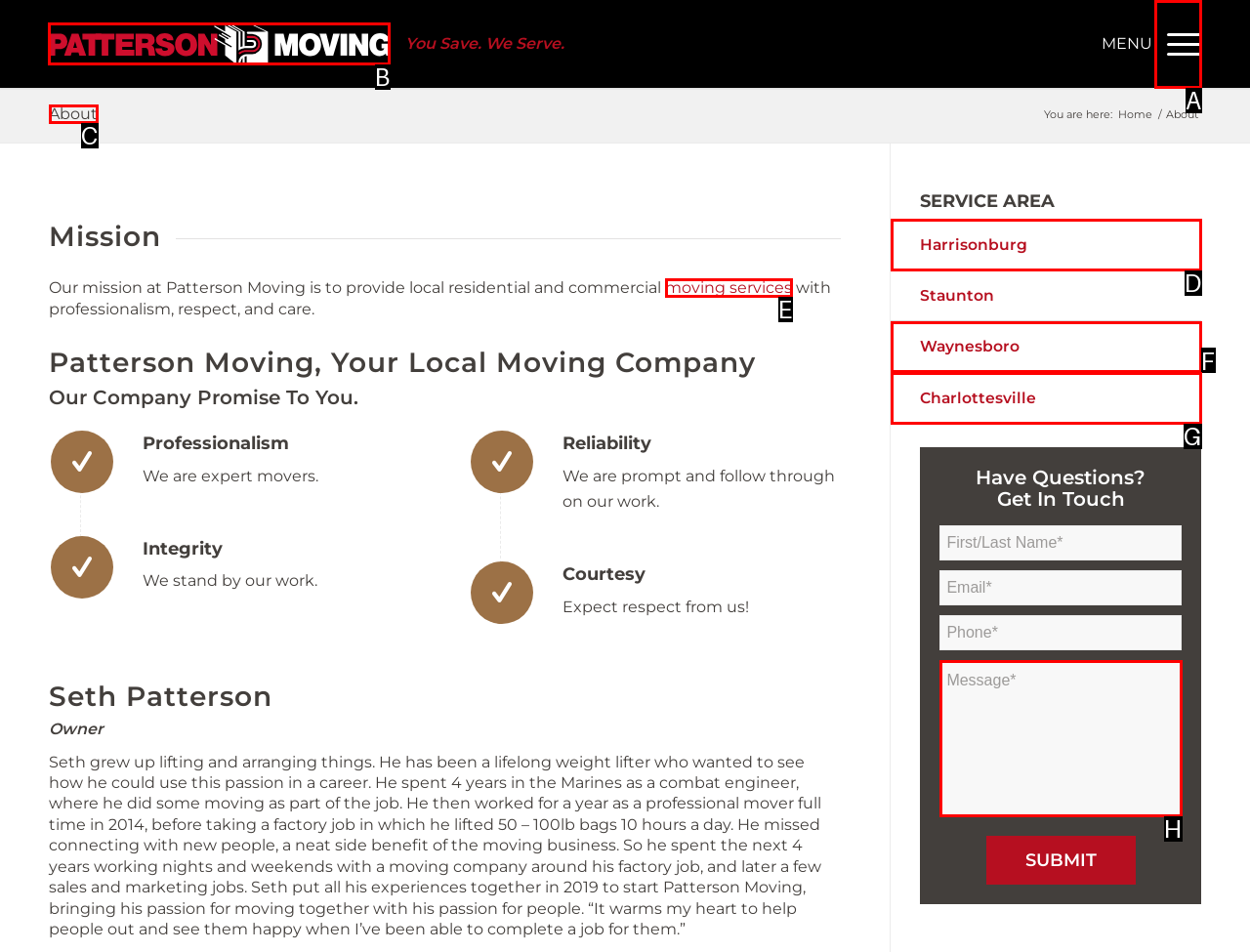Given the task: Click the 'Patterson Moving' link, tell me which HTML element to click on.
Answer with the letter of the correct option from the given choices.

B